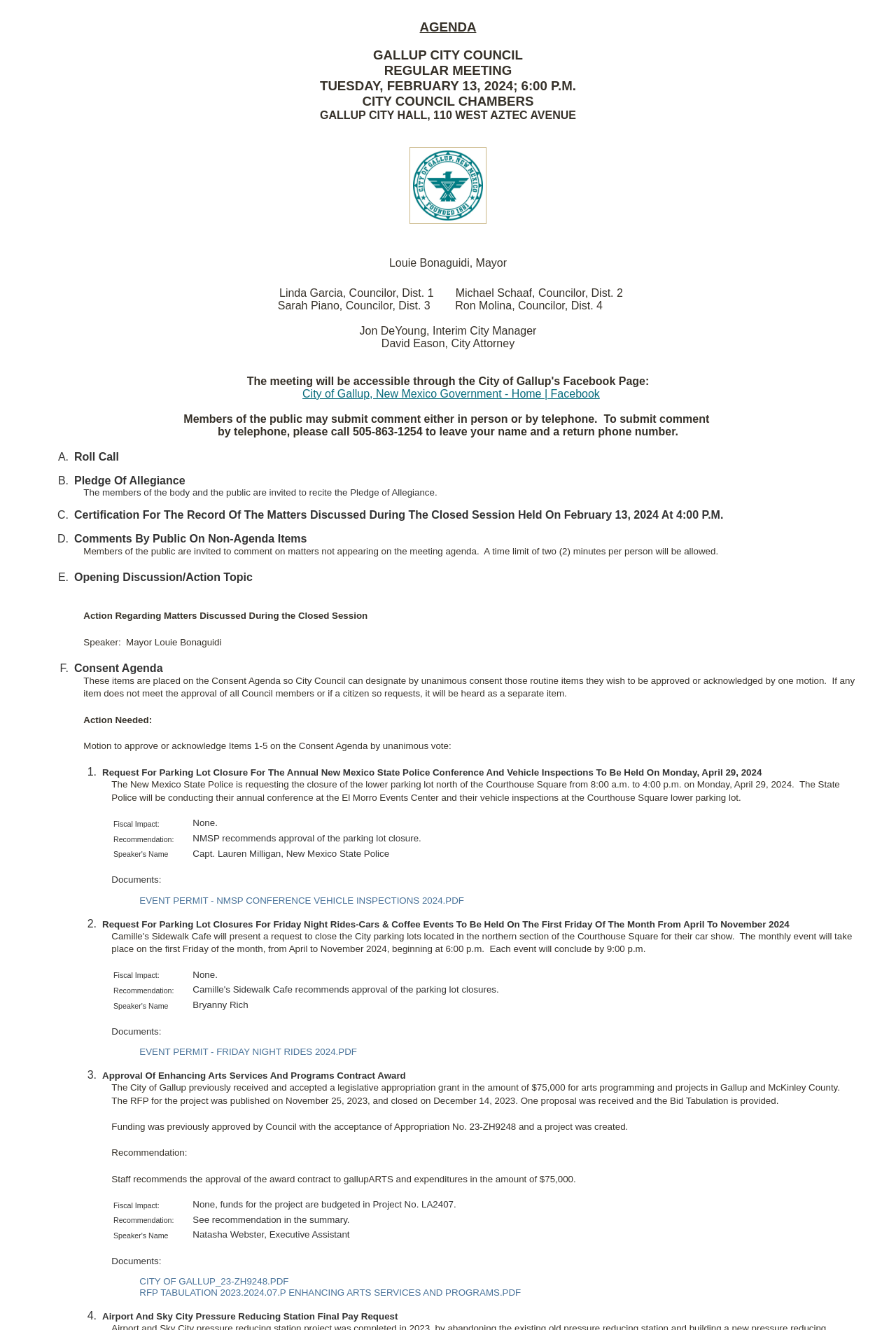Please analyze the image and give a detailed answer to the question:
Who is the contact person for the event permit for Friday Night Rides-Cars & Coffee events?

The contact person for the event permit for Friday Night Rides-Cars & Coffee events is Bryanny Rich, as indicated by the text 'Bryanny Rich' which is located in the section '2. Request For Parking Lot Closures For Friday Night Rides-Cars & Coffee Events To Be Held On The First Friday Of The Month From April To November 2024'.